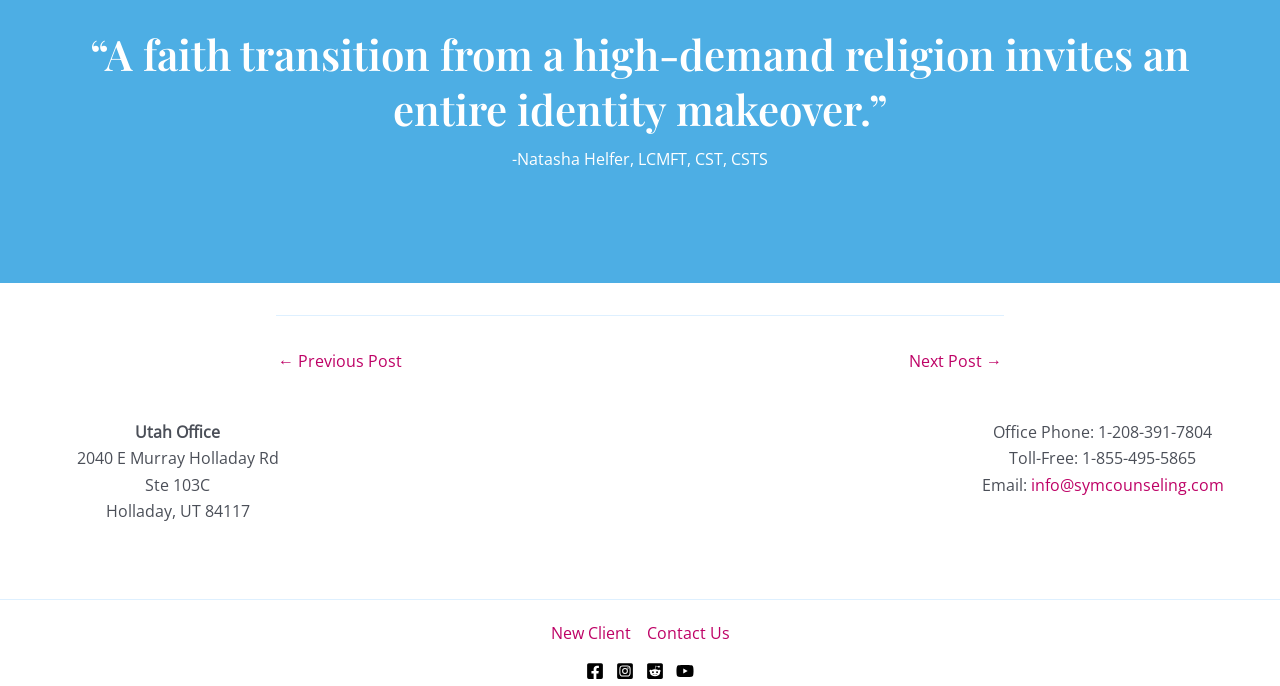Provide the bounding box coordinates of the UI element this sentence describes: "Next Post →".

[0.71, 0.514, 0.783, 0.537]